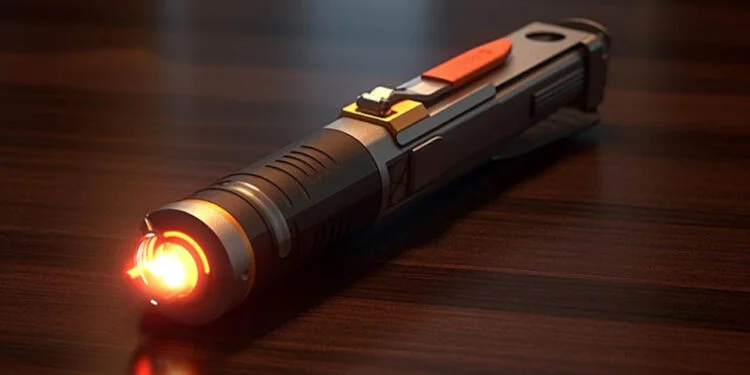Please answer the following question using a single word or phrase: 
Which franchise is the lightsaber a part of?

Star Wars